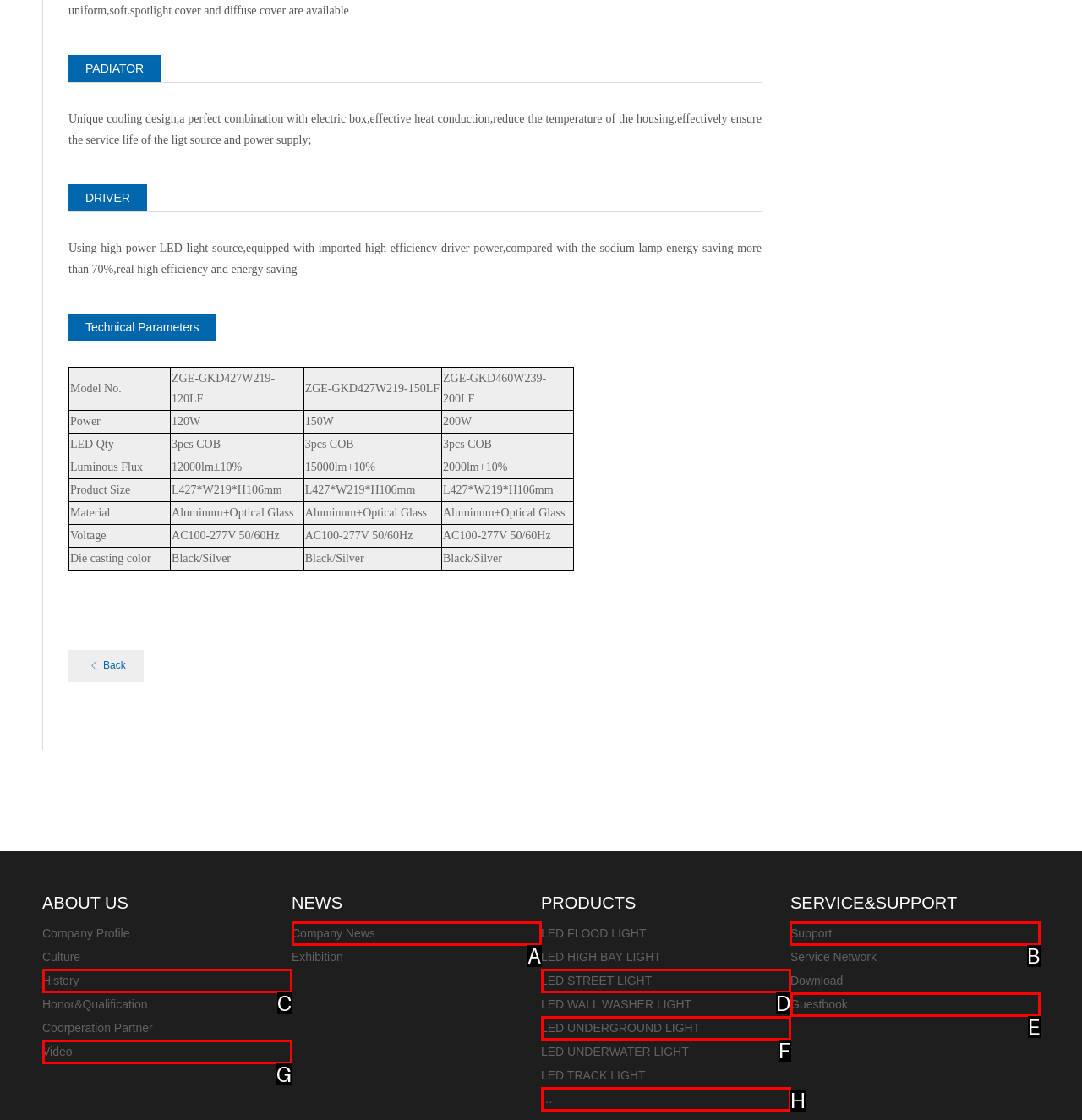Select the correct HTML element to complete the following task: Get support
Provide the letter of the choice directly from the given options.

B